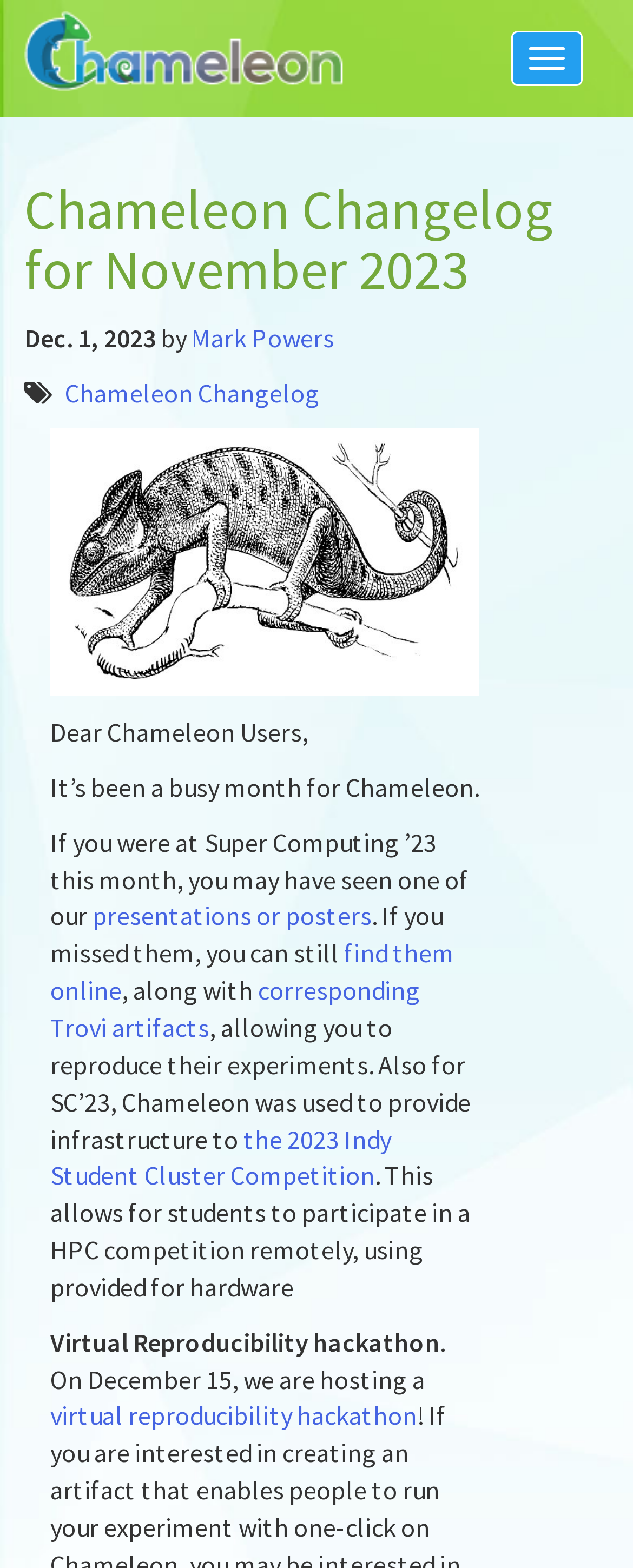Please specify the bounding box coordinates of the clickable region to carry out the following instruction: "Click the Toggle navigation button". The coordinates should be four float numbers between 0 and 1, in the format [left, top, right, bottom].

[0.808, 0.02, 0.921, 0.055]